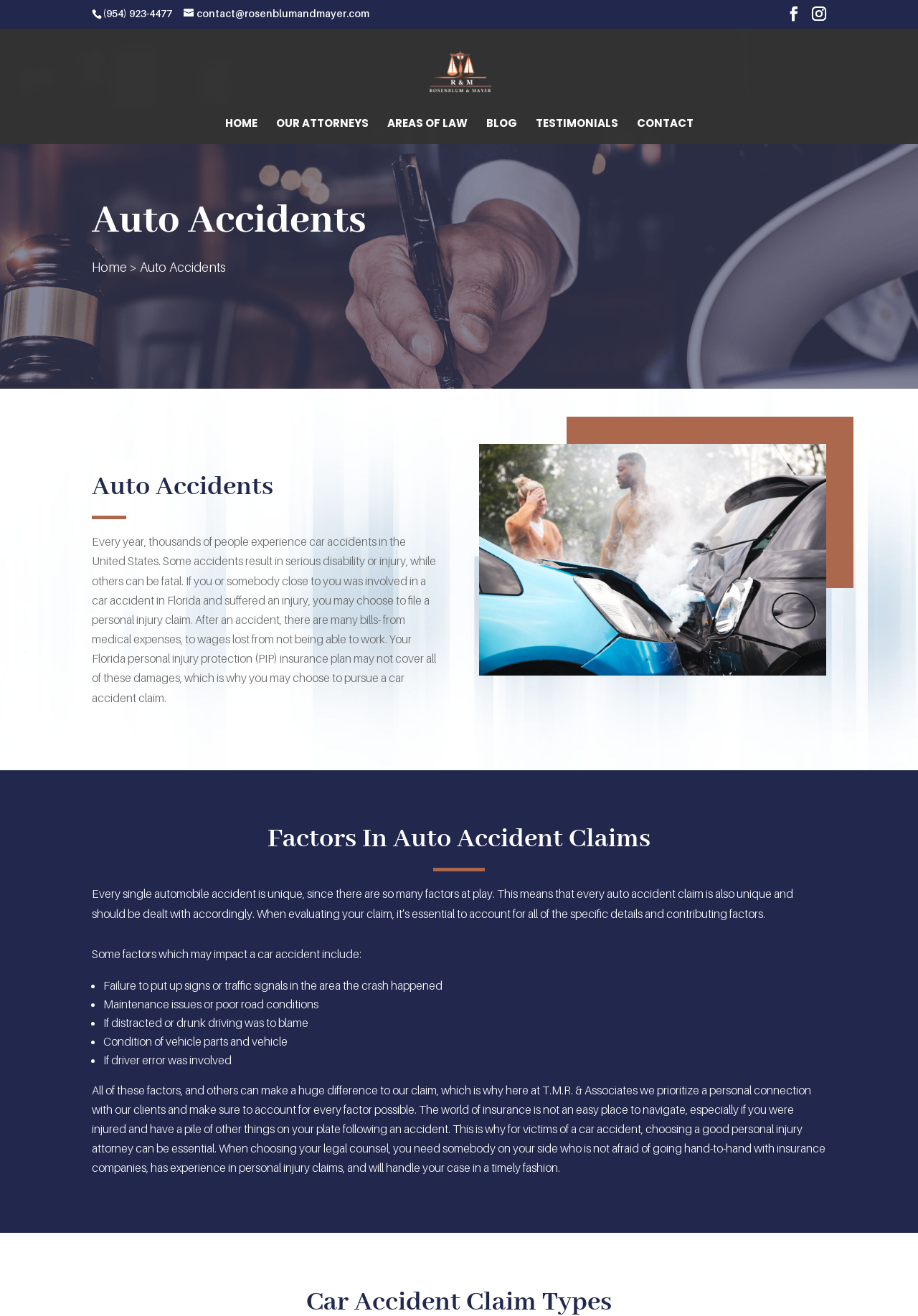Specify the bounding box coordinates of the area to click in order to follow the given instruction: "Send an email."

[0.2, 0.005, 0.402, 0.014]